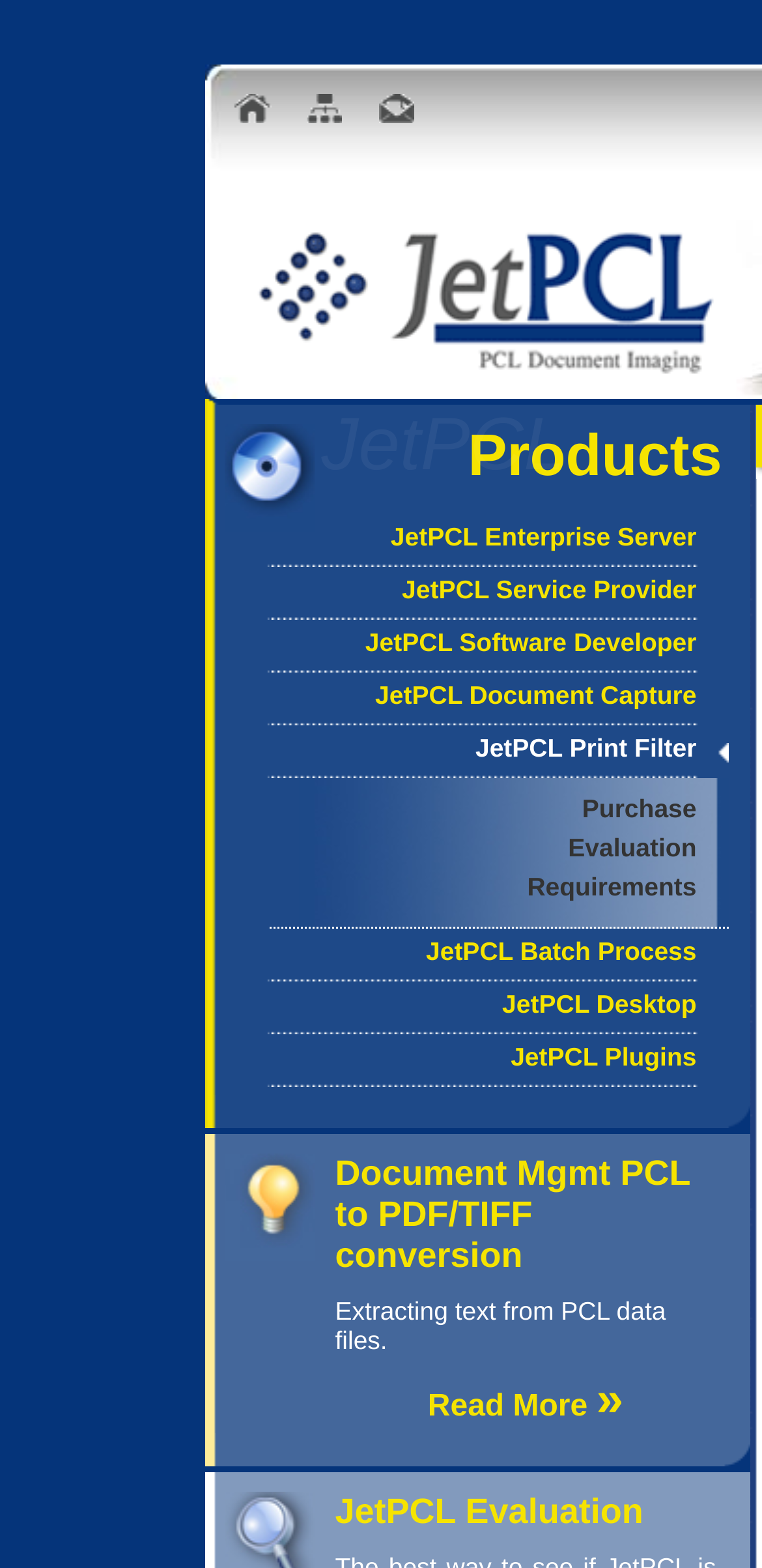Please respond to the question using a single word or phrase:
What is the purpose of the JetPCL Print Filter?

PCL to PDF conversion